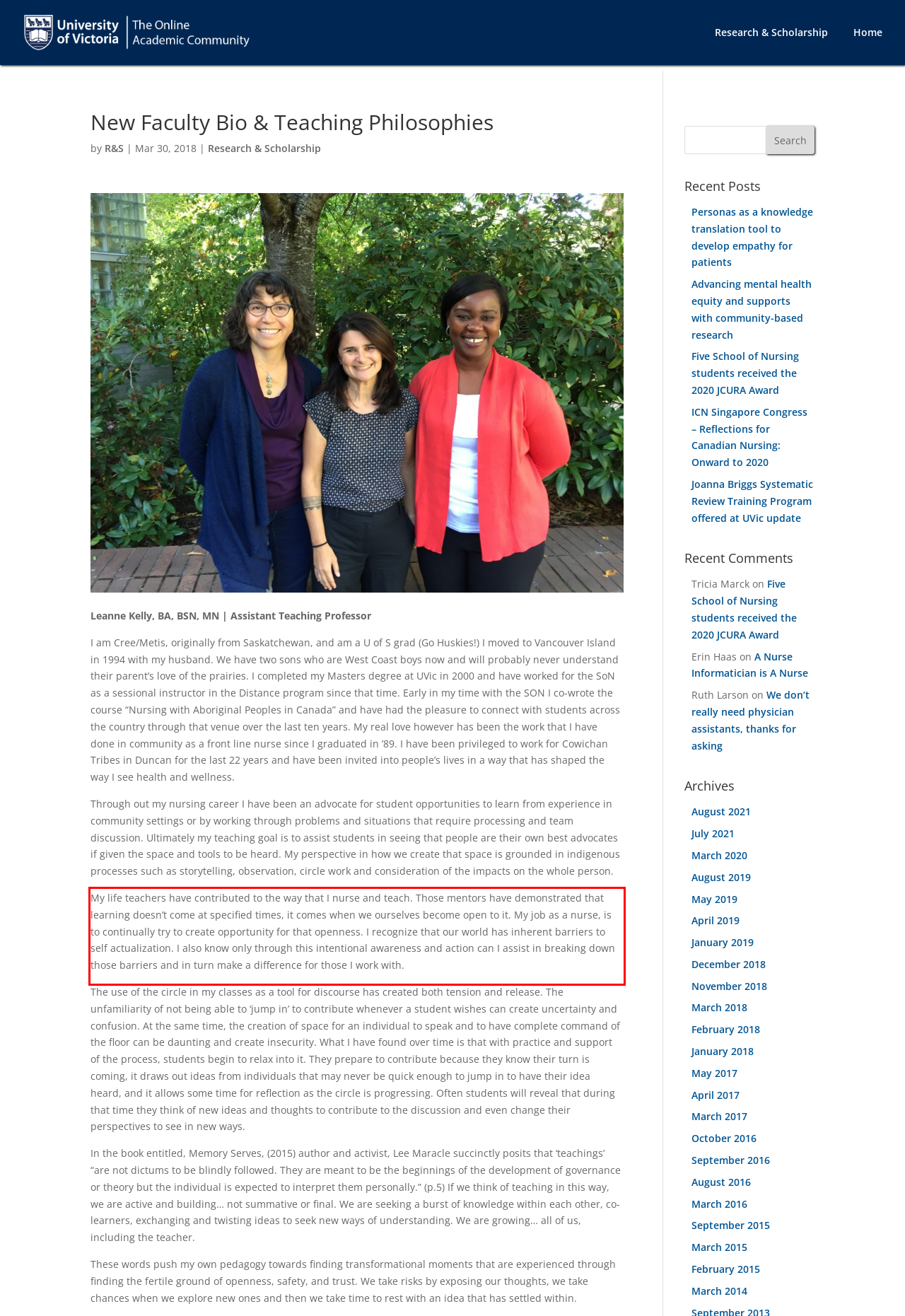Using the provided screenshot of a webpage, recognize and generate the text found within the red rectangle bounding box.

My life teachers have contributed to the way that I nurse and teach. Those mentors have demonstrated that learning doesn’t come at specified times, it comes when we ourselves become open to it. My job as a nurse, is to continually try to create opportunity for that openness. I recognize that our world has inherent barriers to self actualization. I also know only through this intentional awareness and action can I assist in breaking down those barriers and in turn make a difference for those I work with.